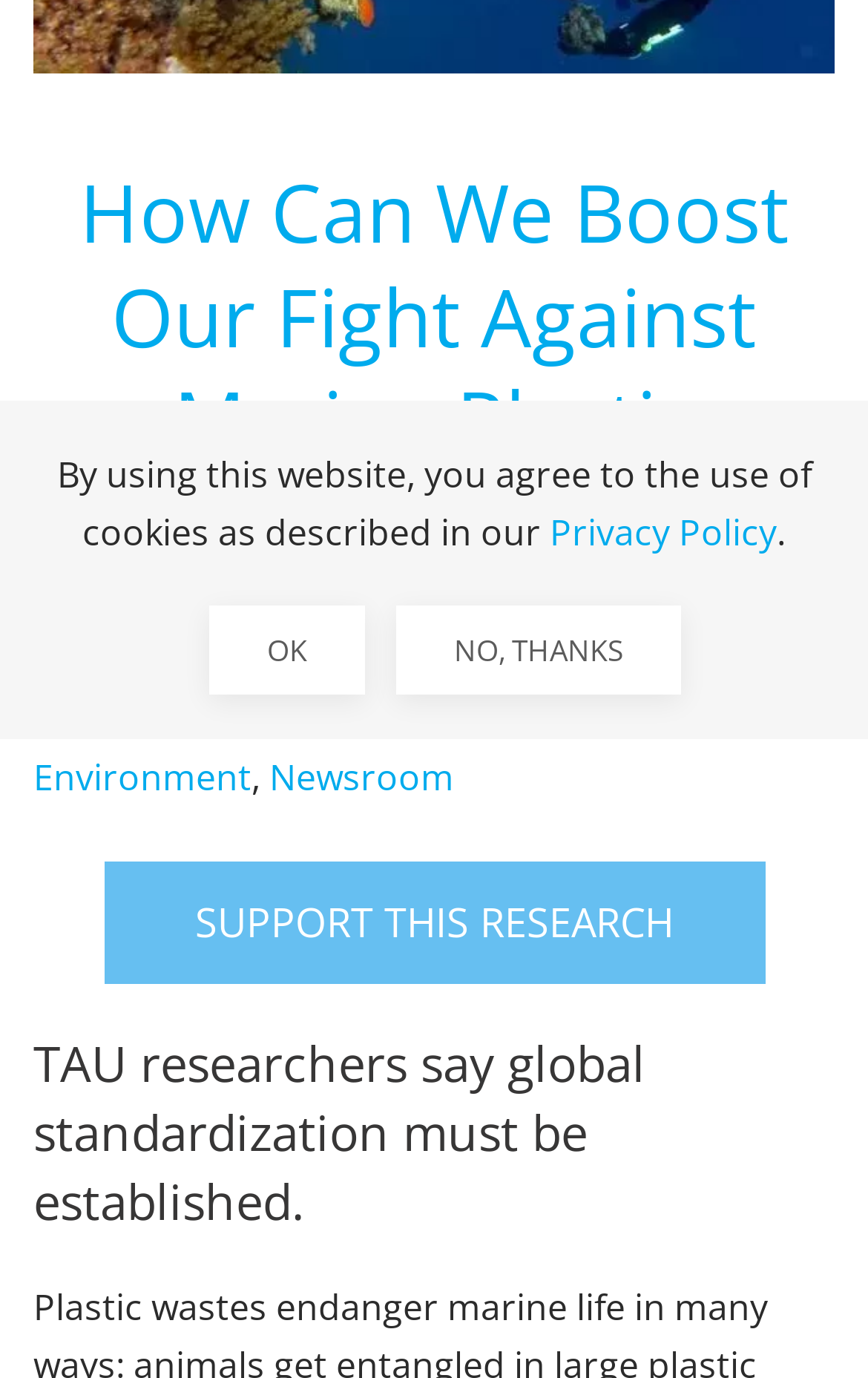Based on the element description: "Newsroom", identify the UI element and provide its bounding box coordinates. Use four float numbers between 0 and 1, [left, top, right, bottom].

[0.31, 0.546, 0.523, 0.582]